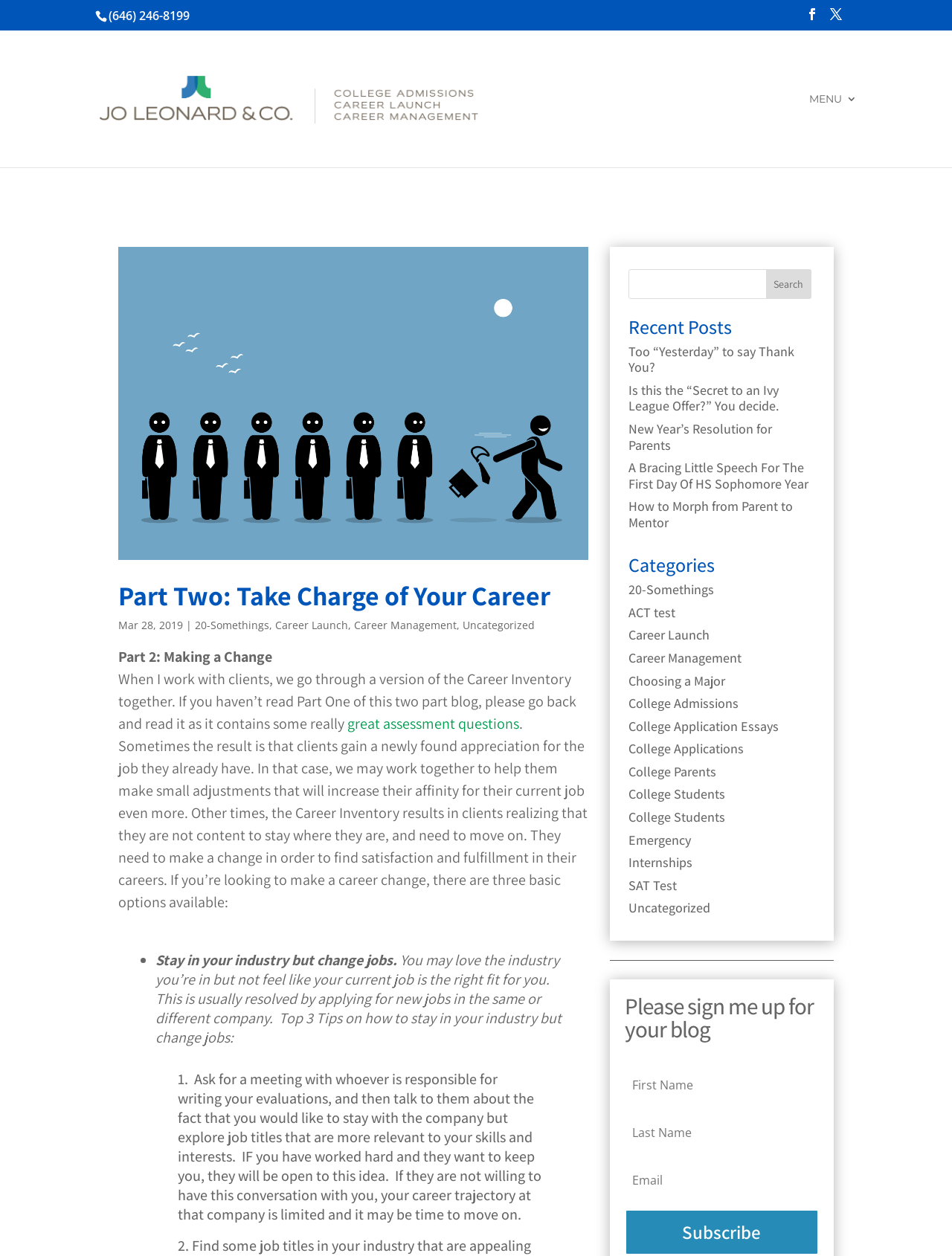What is the phone number on the top right?
Please provide a detailed answer to the question.

I found the phone number by looking at the top right corner of the webpage, where I saw a static text element with the phone number (646) 246-8199.